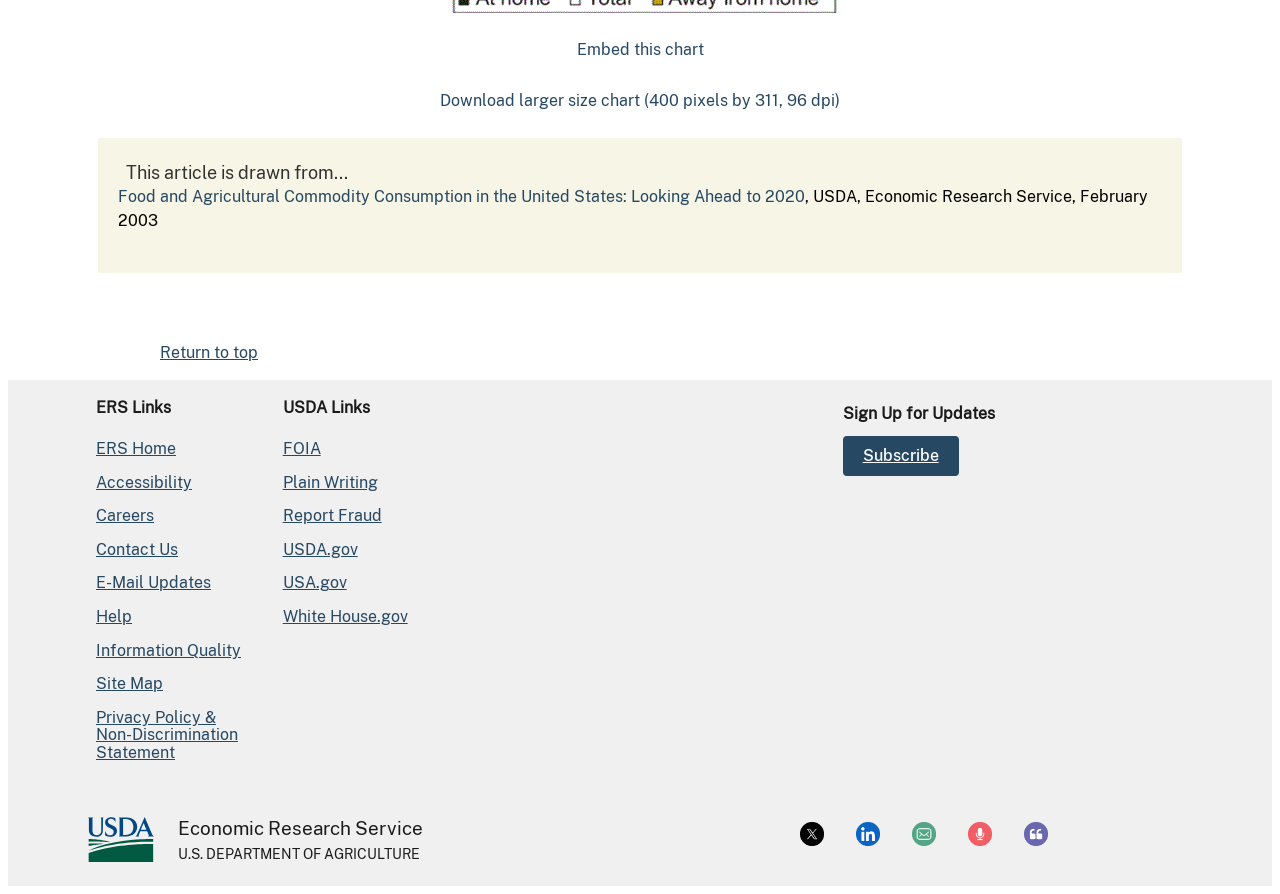What is the topic of the article?
Could you answer the question in a detailed manner, providing as much information as possible?

The topic of the article can be determined by looking at the link 'Food and Agricultural Commodity Consumption in the United States: Looking Ahead to 2020' which is a part of the complementary text 'This article is drawn from...'. This suggests that the article is about food and agricultural commodity consumption.